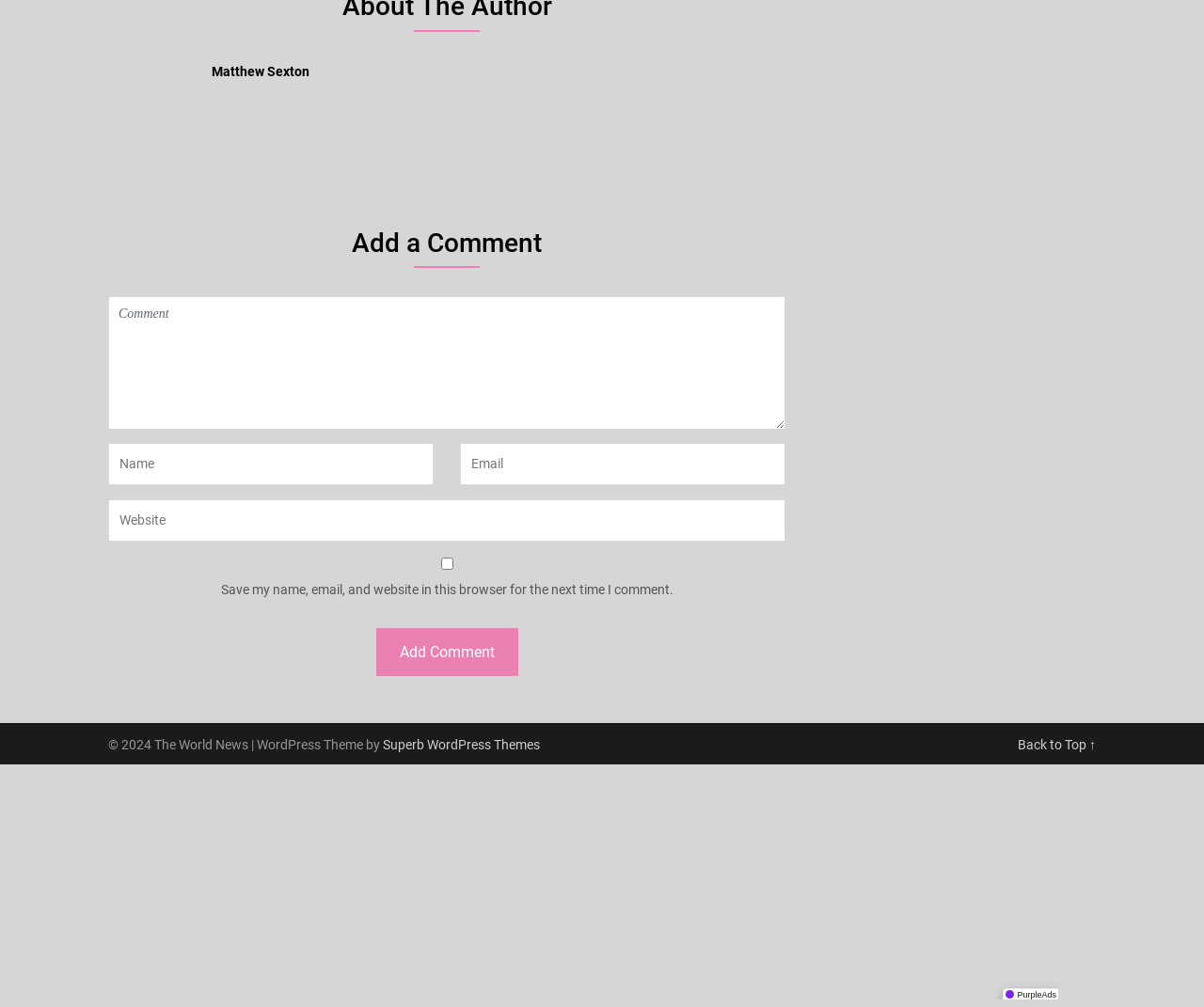What is the theme provider?
Based on the screenshot, provide your answer in one word or phrase.

Superb WordPress Themes